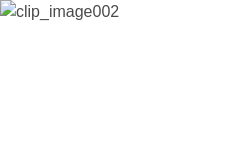Illustrate the image with a detailed caption.

The image, titled "clip_image002," appears prominently positioned within a blog post discussing the theme of brevity in communication. Surrounding text emphasizes the importance of being concise when delivering information, highlighting a famous quotation attributed to Thomas Jefferson: “The most valuable of all talents is that of never using two words when one will do.” This image serves as a visual complement to the written content, which advocates for clear and succinct communication, particularly in email writing. The discussion includes practical tips for creating bookmarks within lengthy emails to enhance readability and organization, signifying the intersection of technology and effective communication strategies.